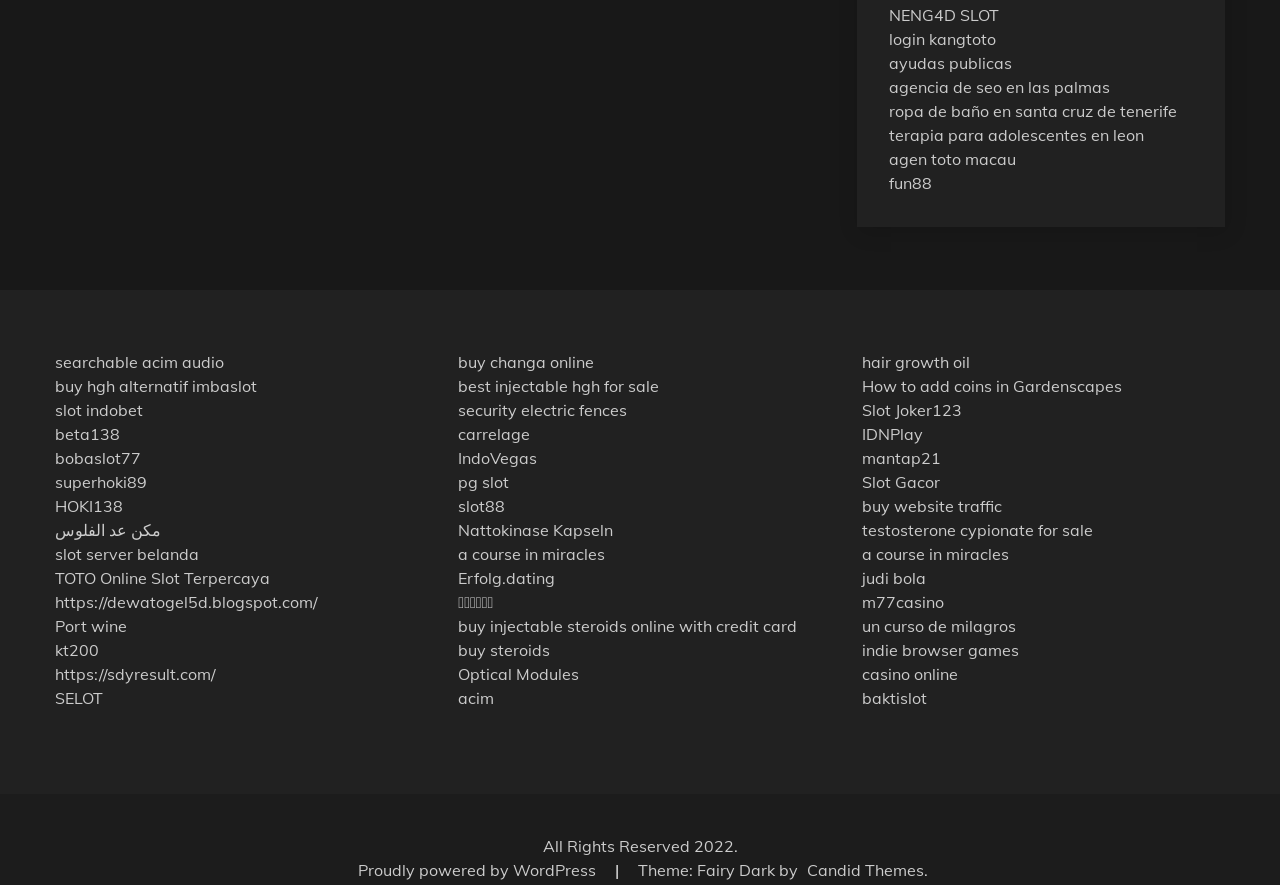How many links are on this webpage?
Based on the screenshot, provide your answer in one word or phrase.

43